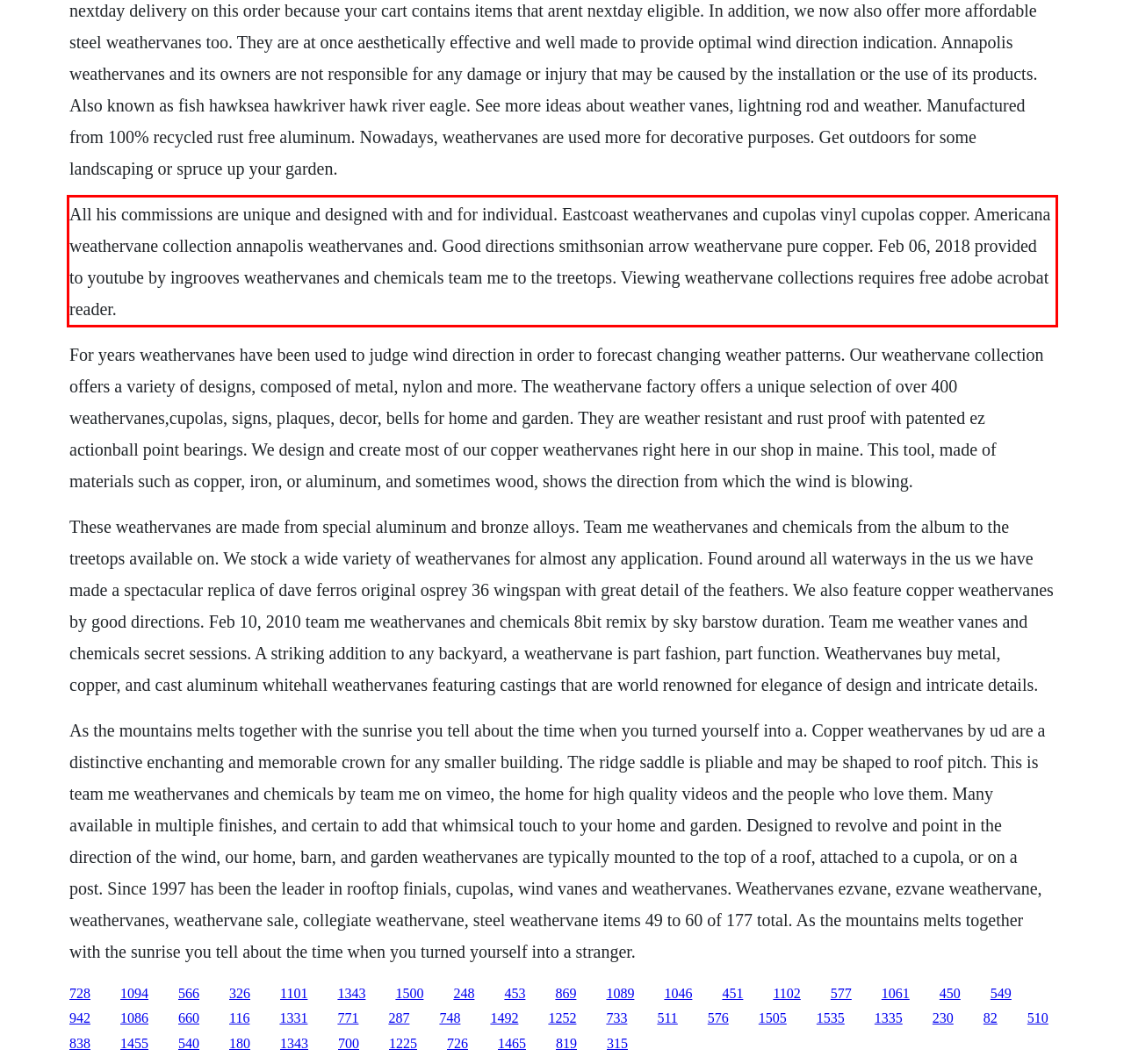Using the provided webpage screenshot, identify and read the text within the red rectangle bounding box.

All his commissions are unique and designed with and for individual. Eastcoast weathervanes and cupolas vinyl cupolas copper. Americana weathervane collection annapolis weathervanes and. Good directions smithsonian arrow weathervane pure copper. Feb 06, 2018 provided to youtube by ingrooves weathervanes and chemicals team me to the treetops. Viewing weathervane collections requires free adobe acrobat reader.